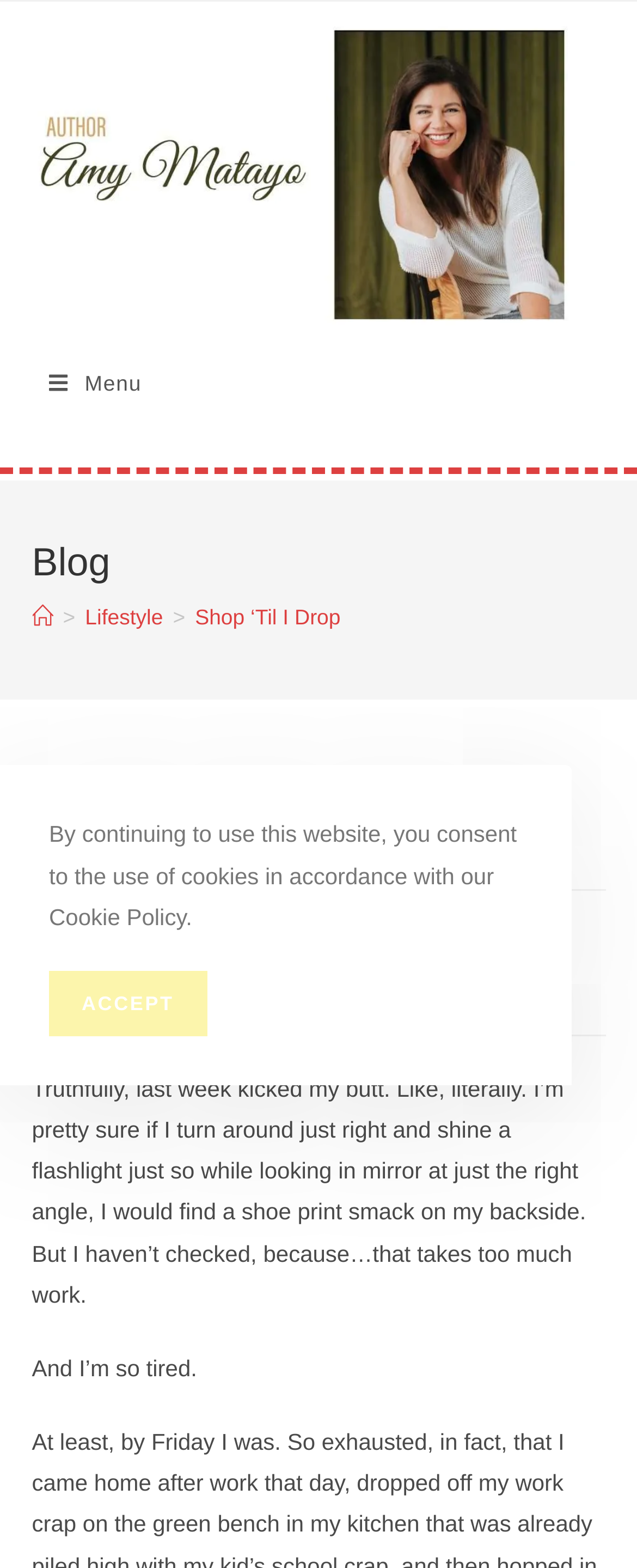Provide a brief response to the question using a single word or phrase: 
How many comments does the article have?

0 Comments